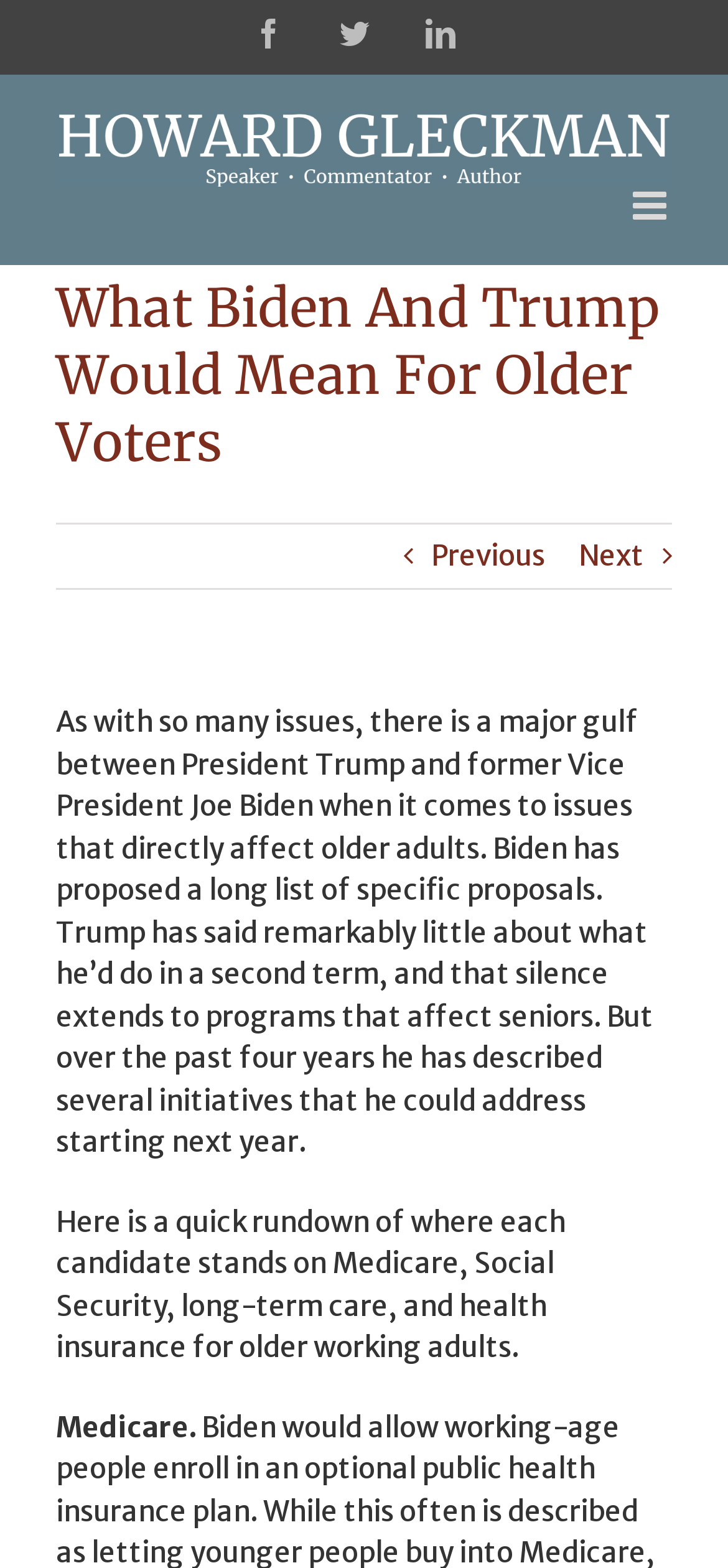What is the topic of the article?
Look at the image and respond with a one-word or short-phrase answer.

Older adults